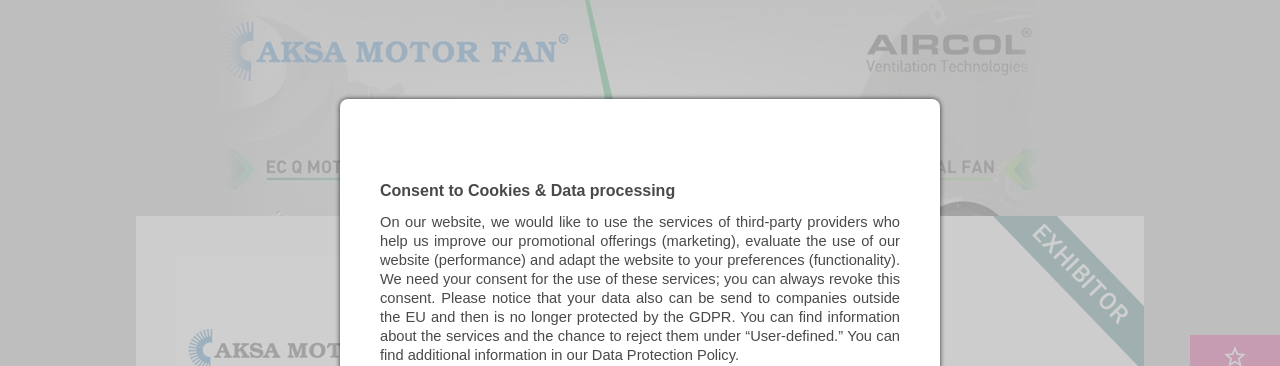Please provide a brief answer to the question using only one word or phrase: 
What is the name of the exhibition where AKSA MOTOR FAN is participating?

Chillventa